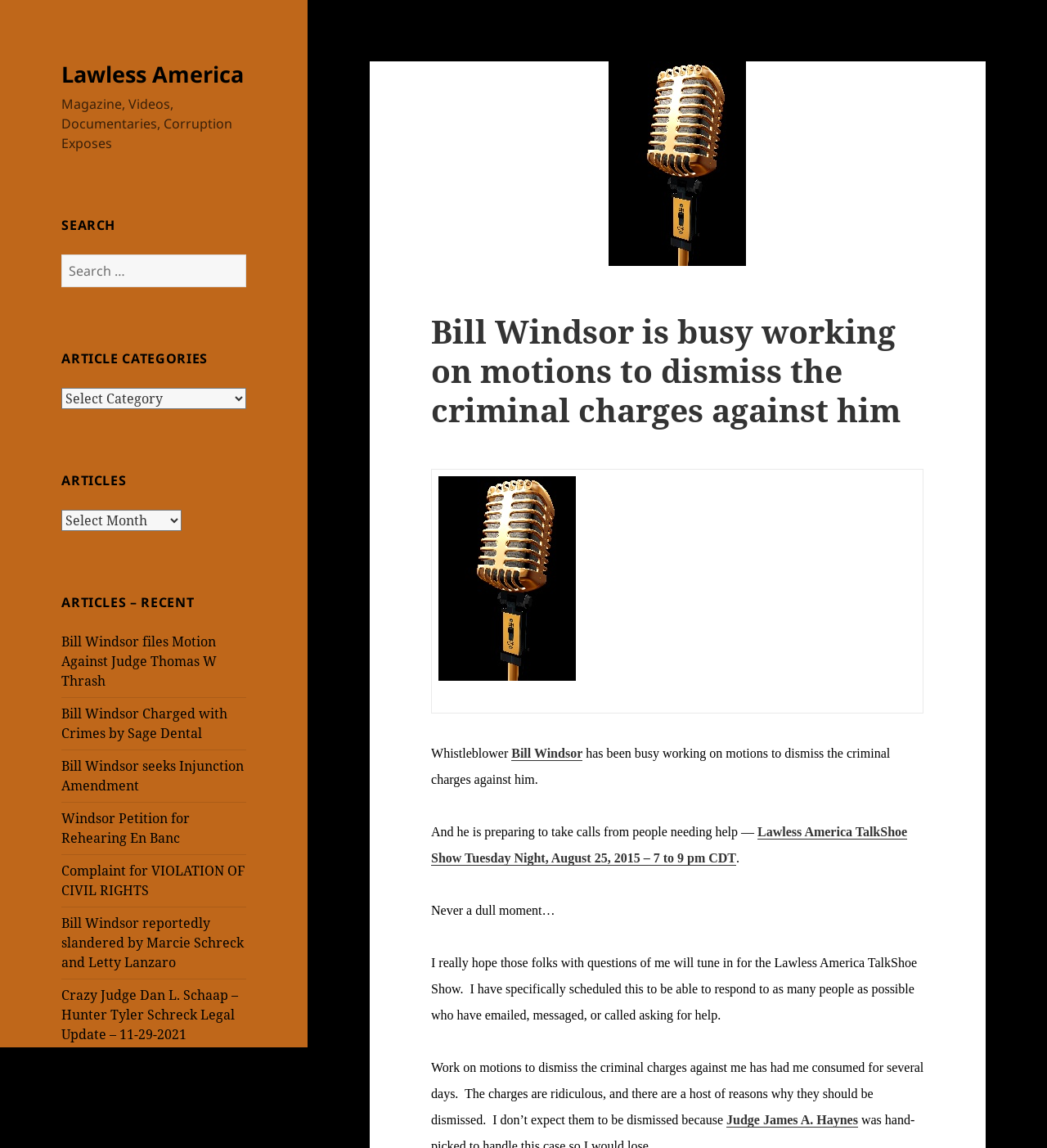Please extract the primary headline from the webpage.

Bill Windsor is busy working on motions to dismiss the criminal charges against him